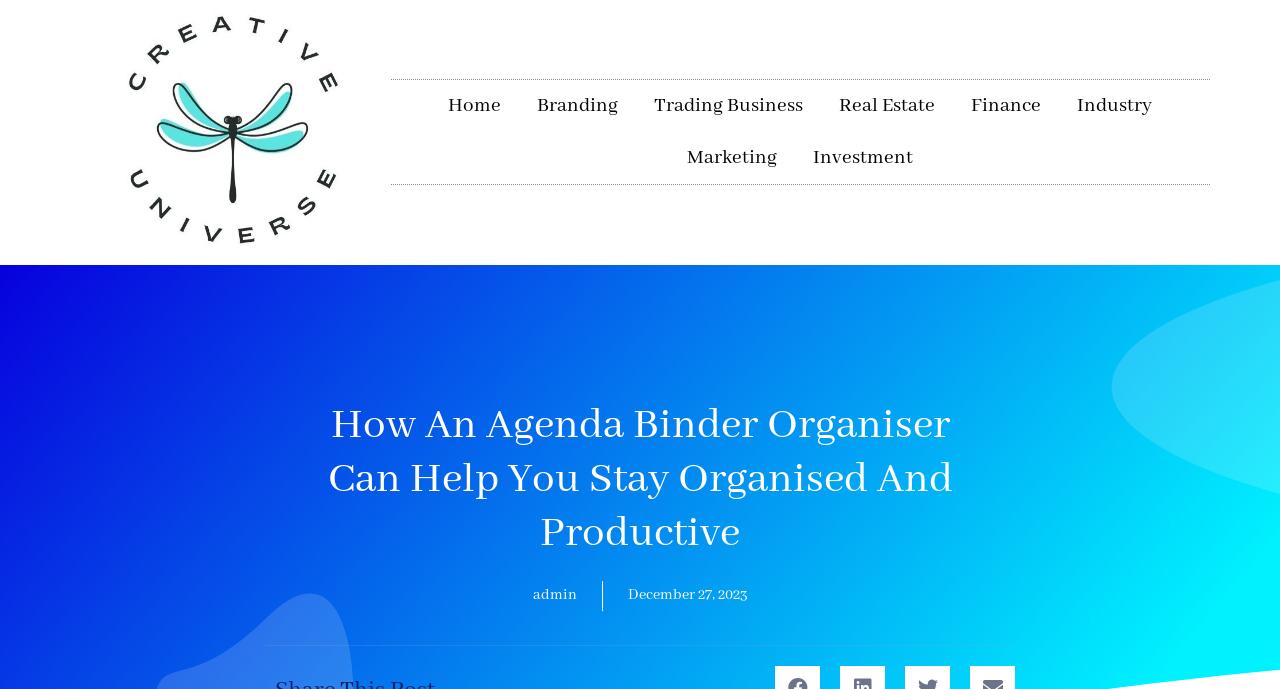Determine the bounding box coordinates of the UI element that matches the following description: "Terms and Conditions". The coordinates should be four float numbers between 0 and 1 in the format [left, top, right, bottom].

None